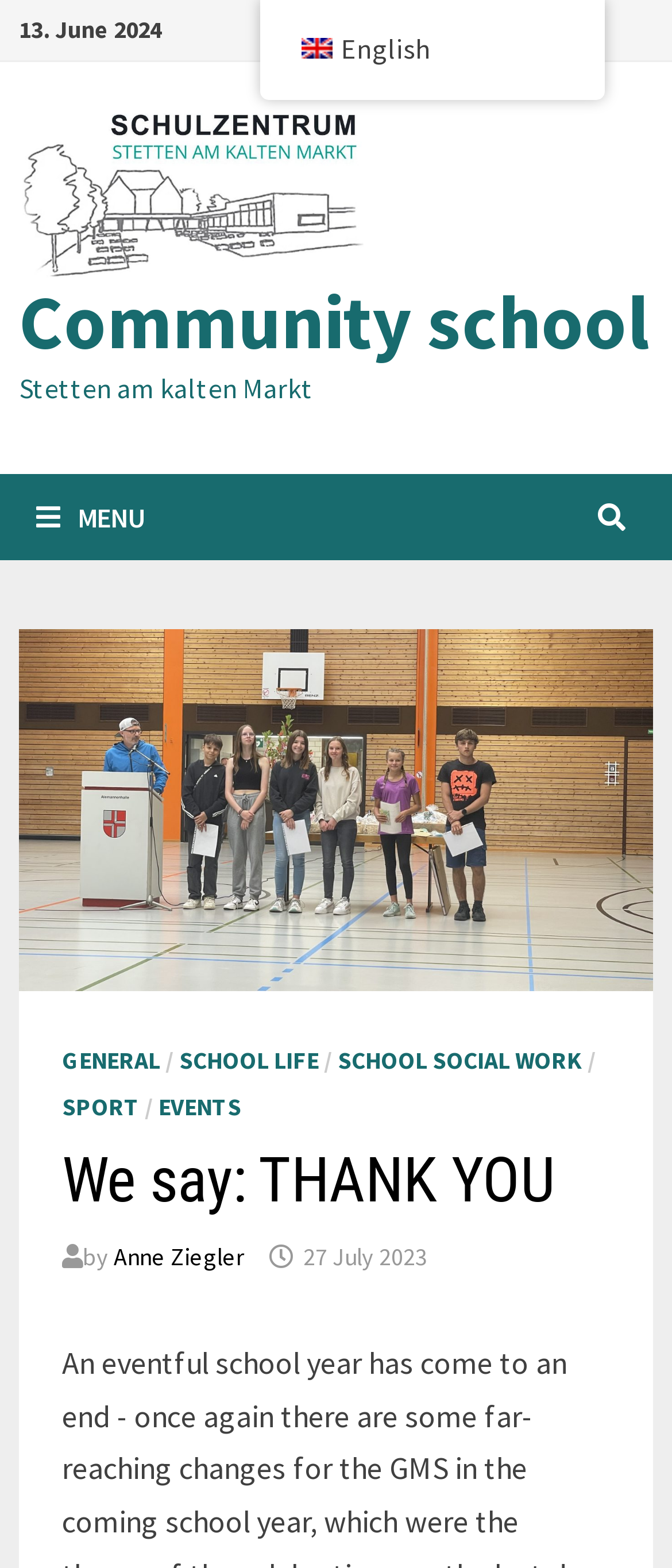Please give the bounding box coordinates of the area that should be clicked to fulfill the following instruction: "View the EVENTS page". The coordinates should be in the format of four float numbers from 0 to 1, i.e., [left, top, right, bottom].

[0.236, 0.696, 0.359, 0.716]